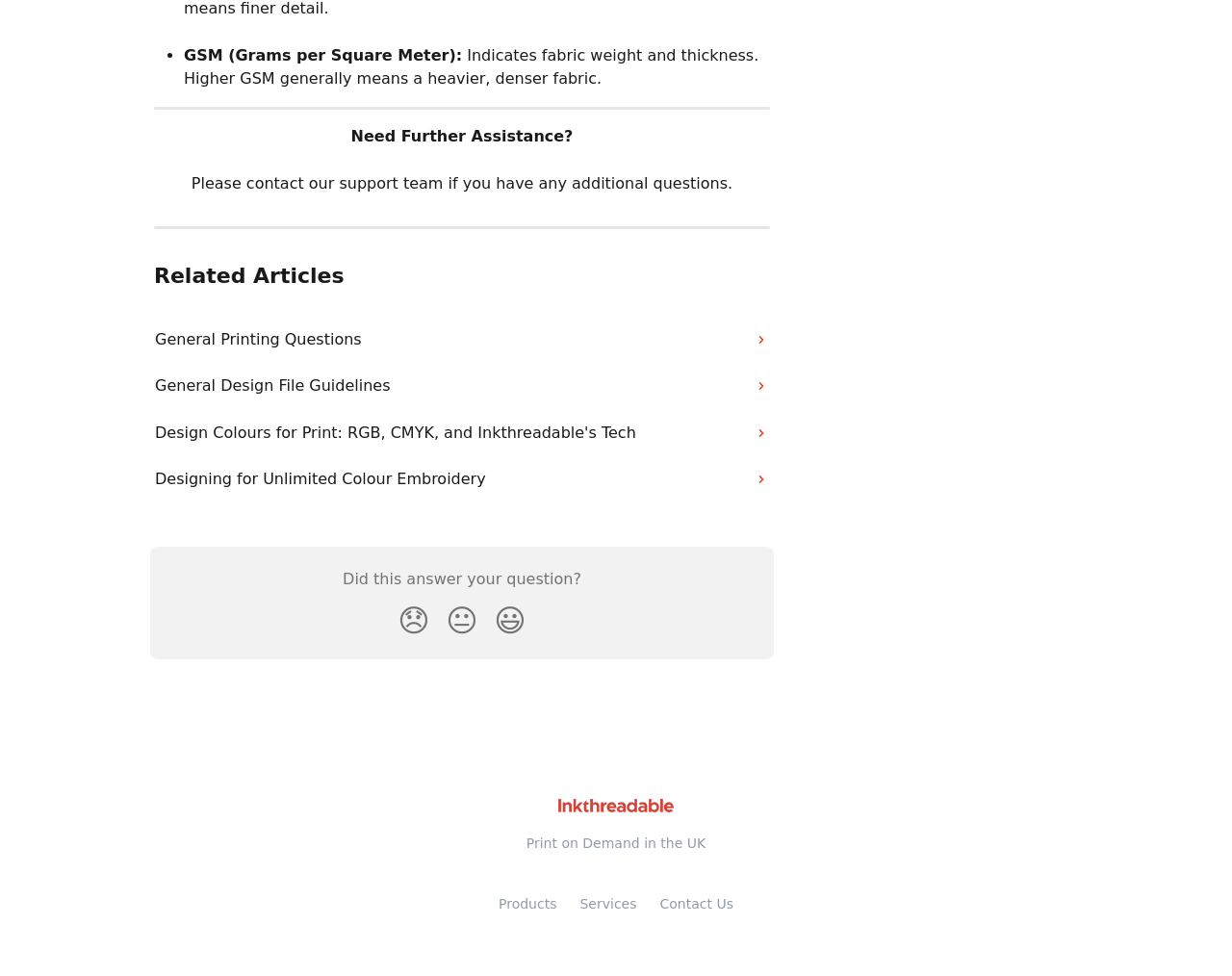Specify the bounding box coordinates (top-left x, top-left y, bottom-right x, bottom-right y) of the UI element in the screenshot that matches this description: Archives

None